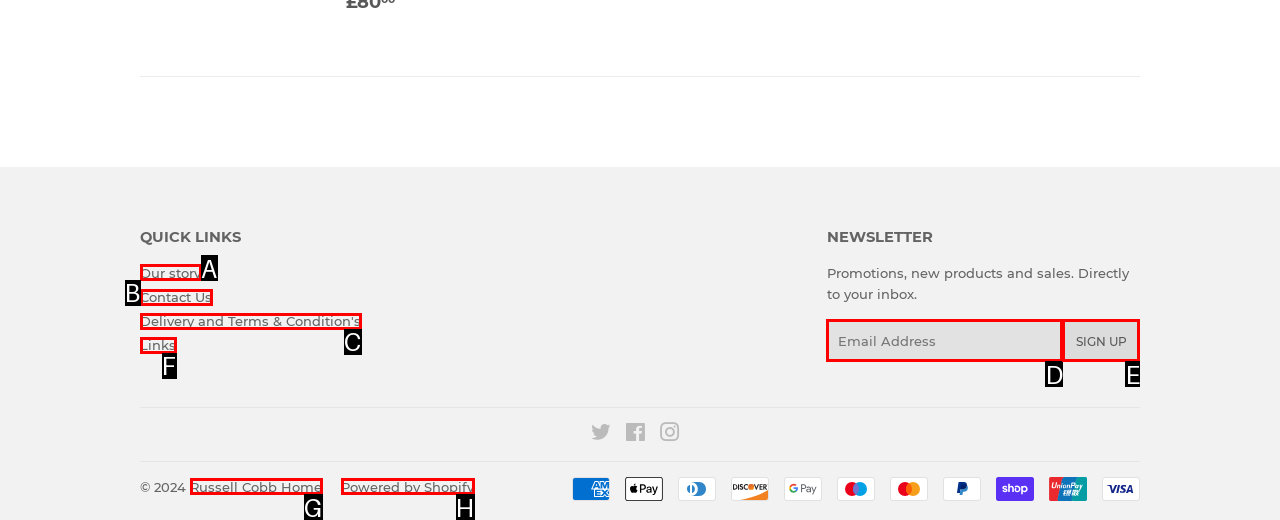Based on the description: Sign Up, select the HTML element that best fits. Reply with the letter of the correct choice from the options given.

E